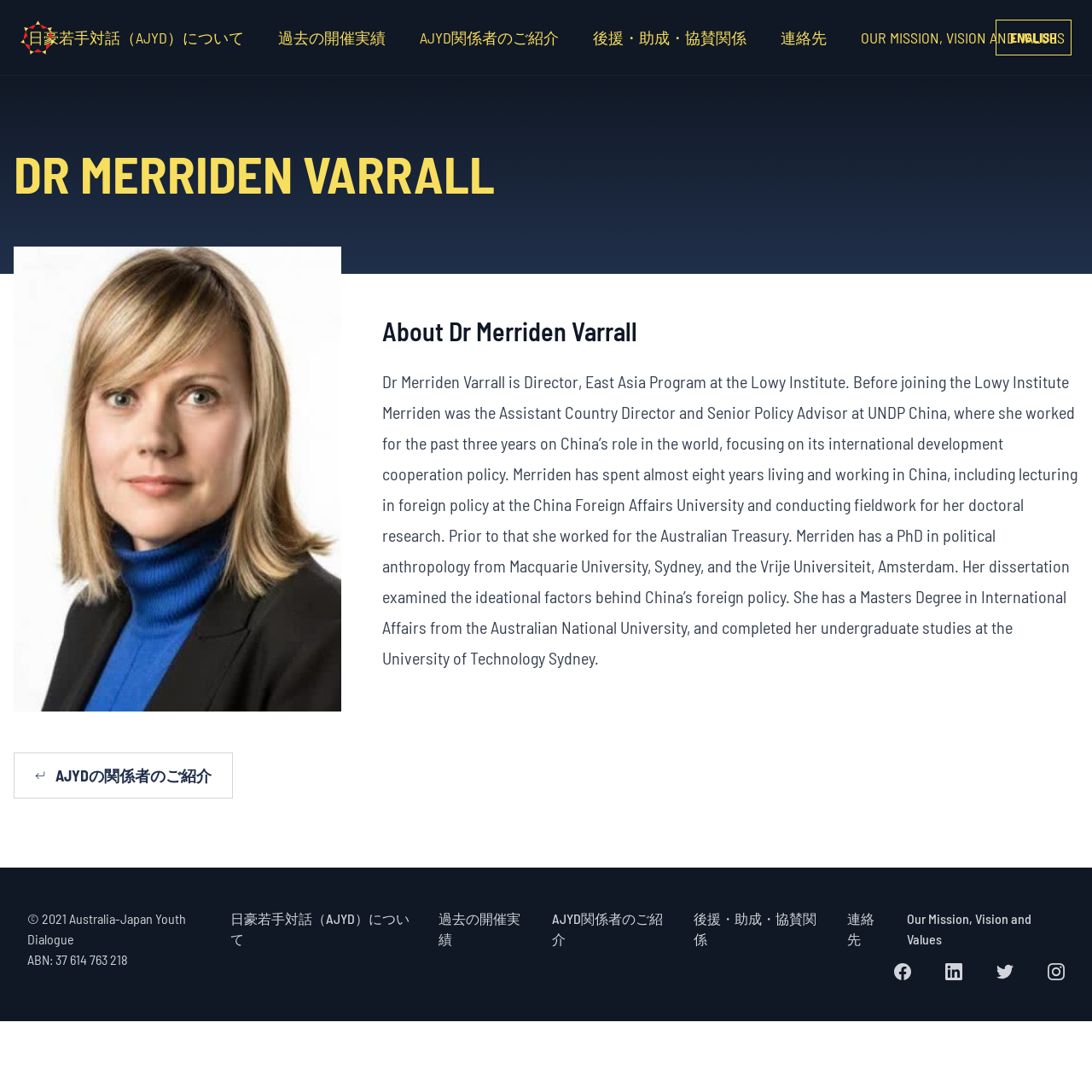How many links are there in the navigation section?
Analyze the image and deliver a detailed answer to the question.

Based on the webpage content, specifically the navigation section, we can count the number of link elements and determine that there are 9 links in the navigation section.